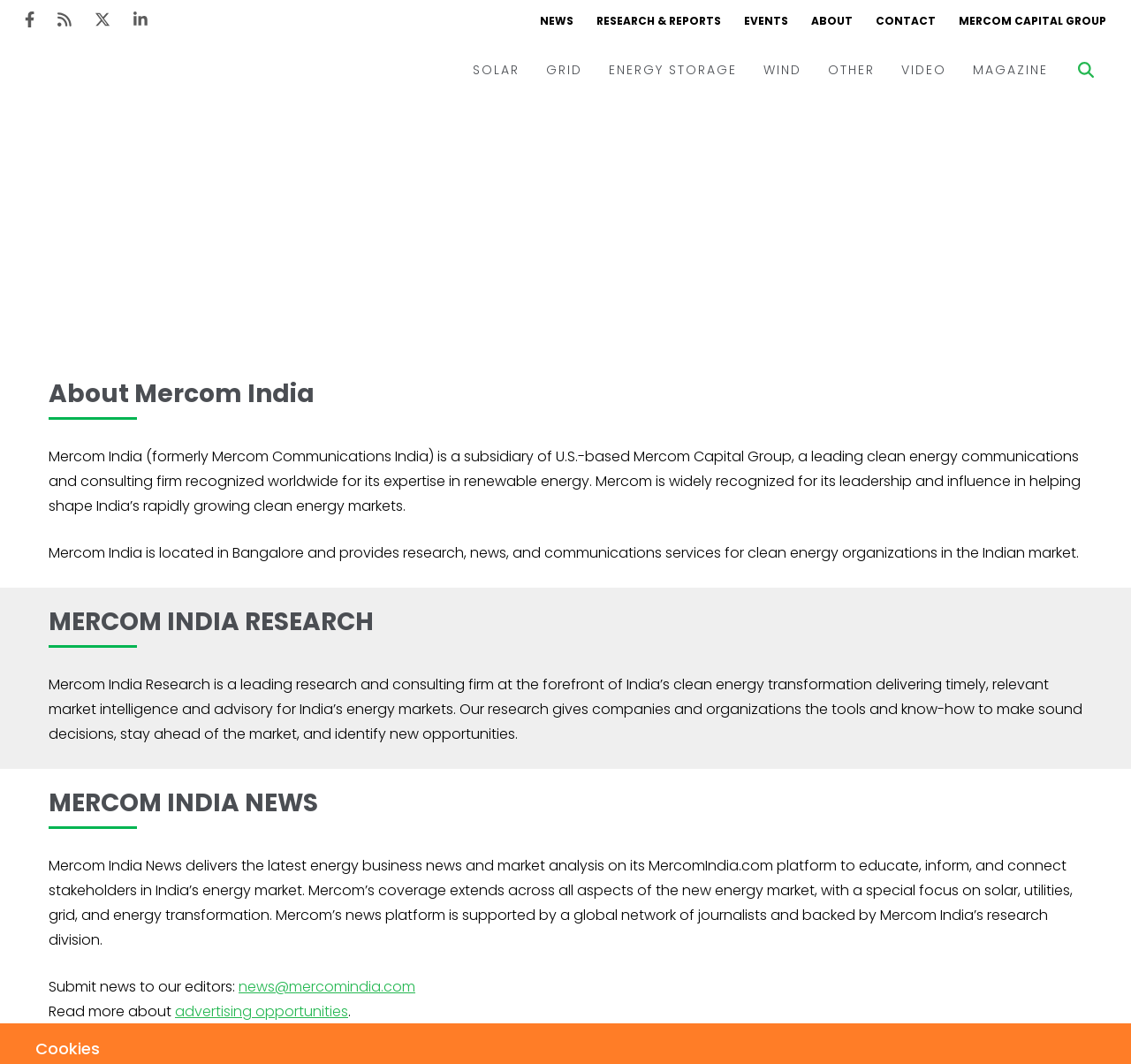Locate the bounding box coordinates of the clickable area needed to fulfill the instruction: "Submit news to editors".

[0.211, 0.918, 0.367, 0.937]